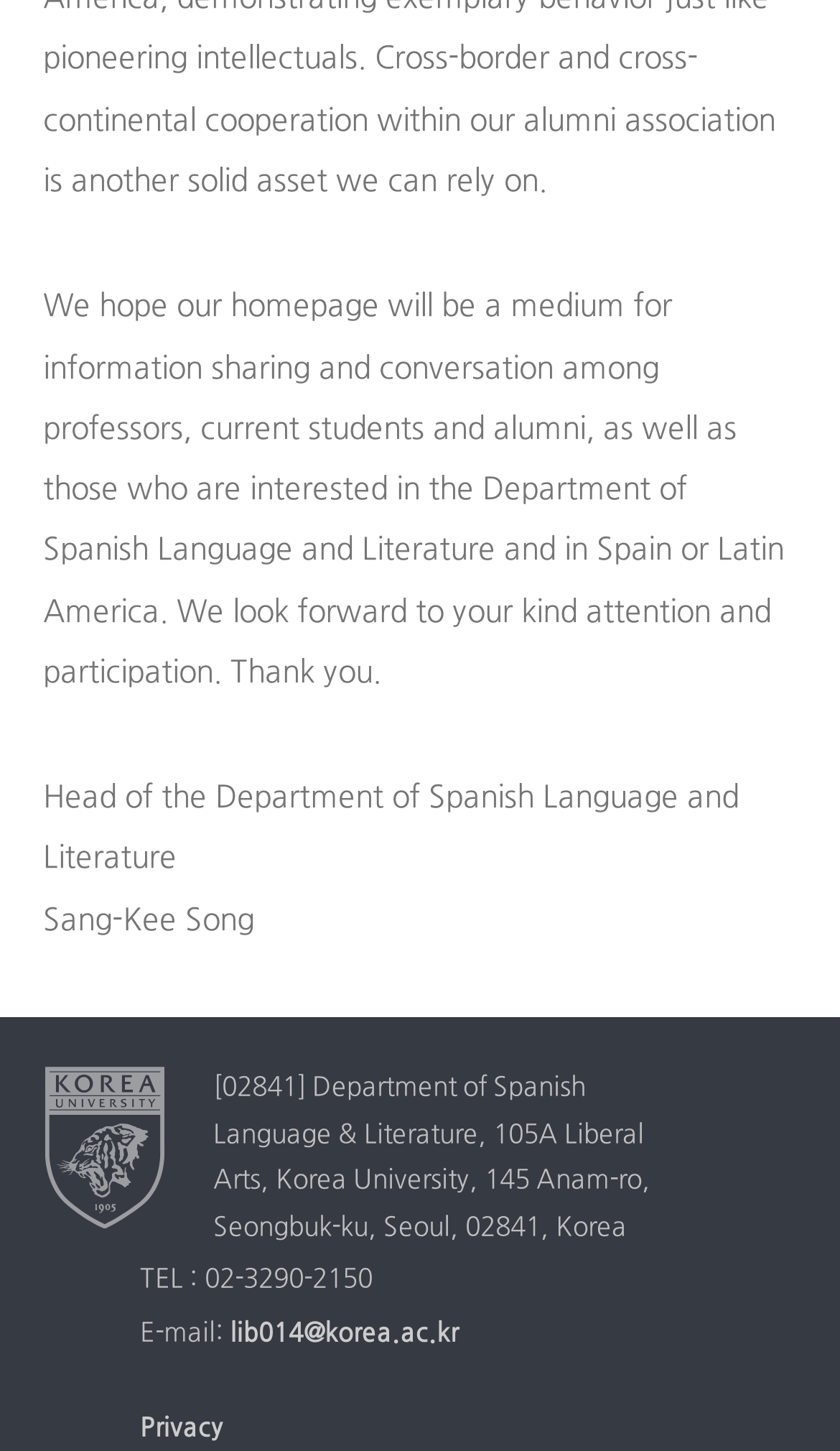Based on the element description: "lib014@korea.ac.kr", identify the UI element and provide its bounding box coordinates. Use four float numbers between 0 and 1, [left, top, right, bottom].

[0.274, 0.909, 0.546, 0.93]